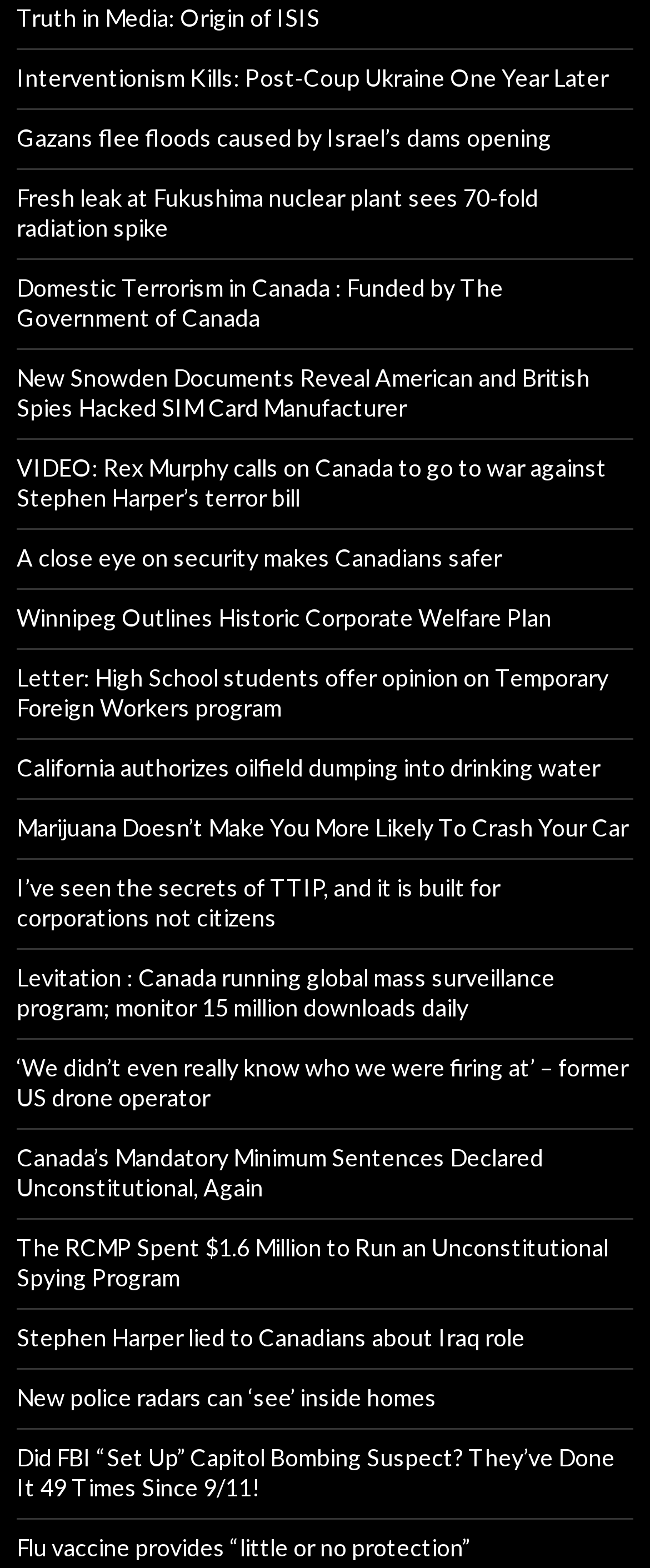Provide a thorough and detailed response to the question by examining the image: 
What is the topic of the link at the bottom of the webpage?

The last link on the webpage has the text 'Flu vaccine provides “little or no protection”', which suggests that the topic of the link is about the flu vaccine.